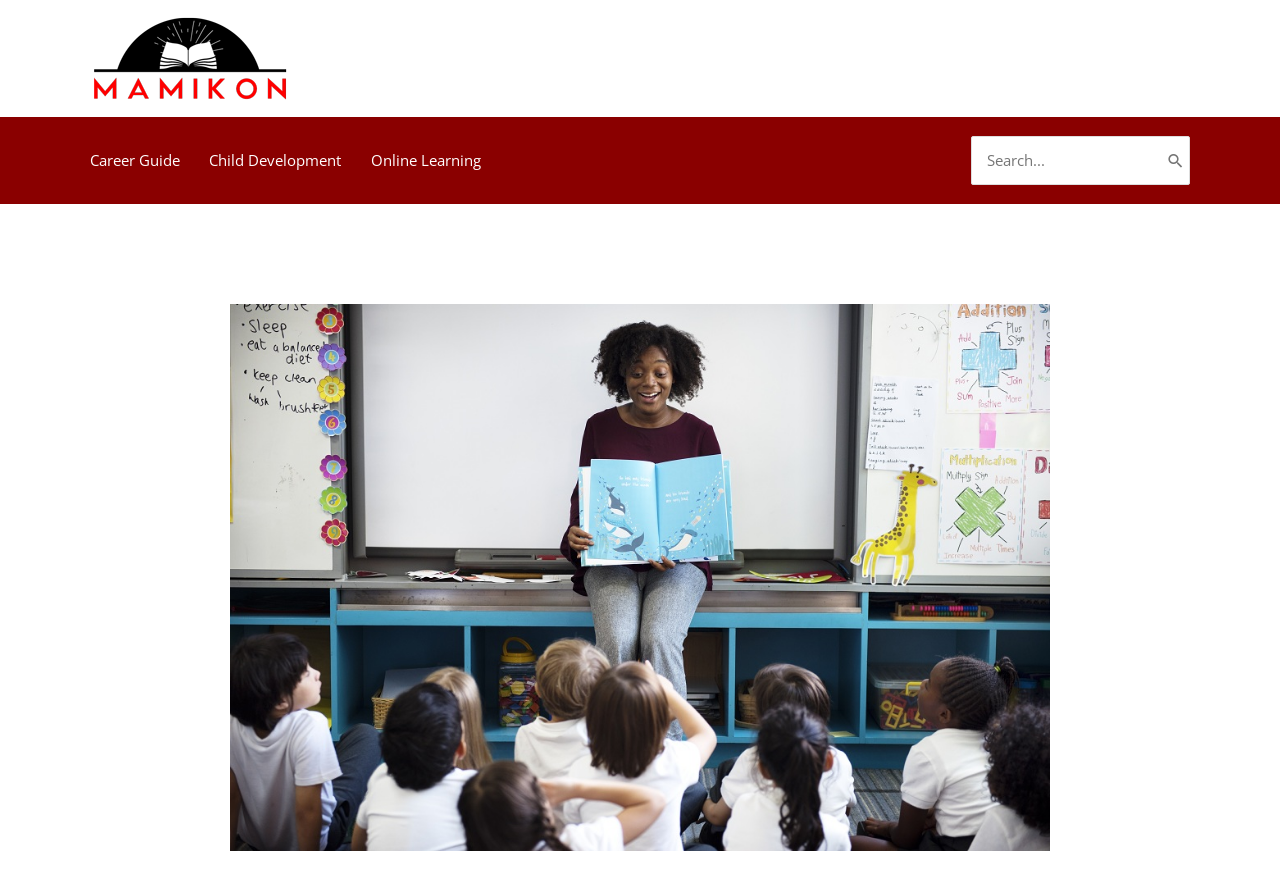Please find the bounding box for the following UI element description. Provide the coordinates in (top-left x, top-left y, bottom-right x, bottom-right y) format, with values between 0 and 1: HOME

None